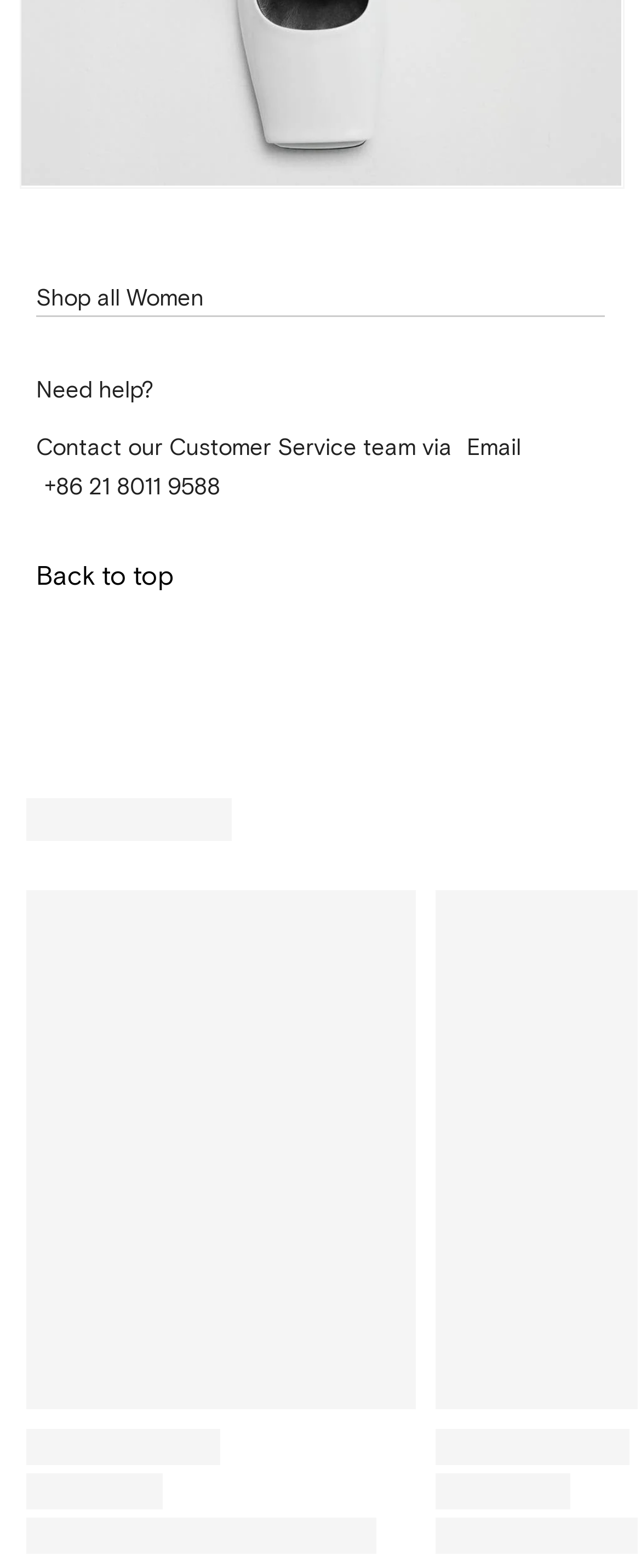Predict the bounding box coordinates of the area that should be clicked to accomplish the following instruction: "Follow us on Twitter". The bounding box coordinates should consist of four float numbers between 0 and 1, i.e., [left, top, right, bottom].

None